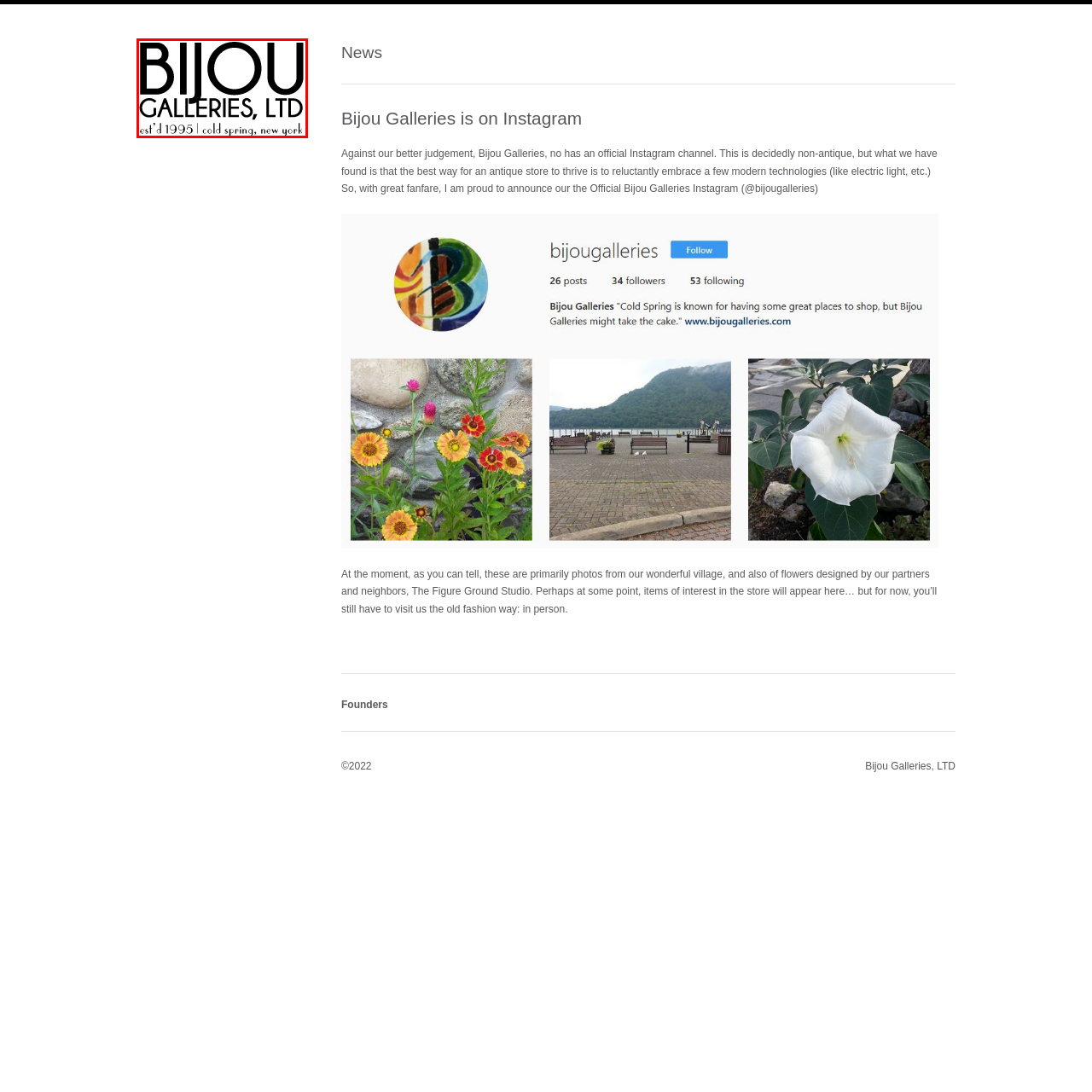Please examine the image highlighted by the red boundary and provide a comprehensive response to the following question based on the visual content: 
Where is the gallery located?

The location 'cold spring, new york' is noted below the main text, which indicates the location of the gallery.